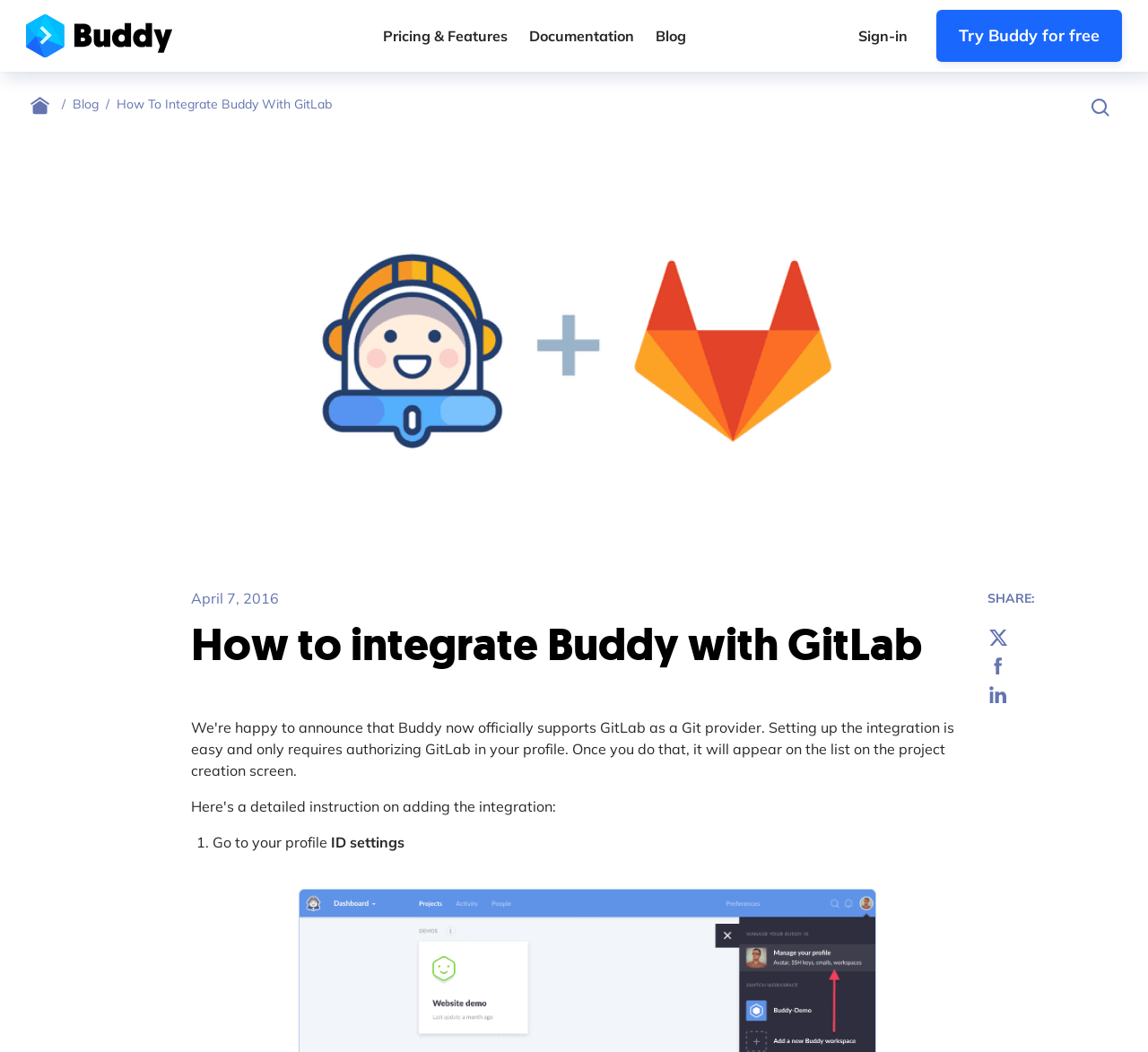Give a one-word or short-phrase answer to the following question: 
What is the navigation menu item after 'Pricing & Features'?

Documentation